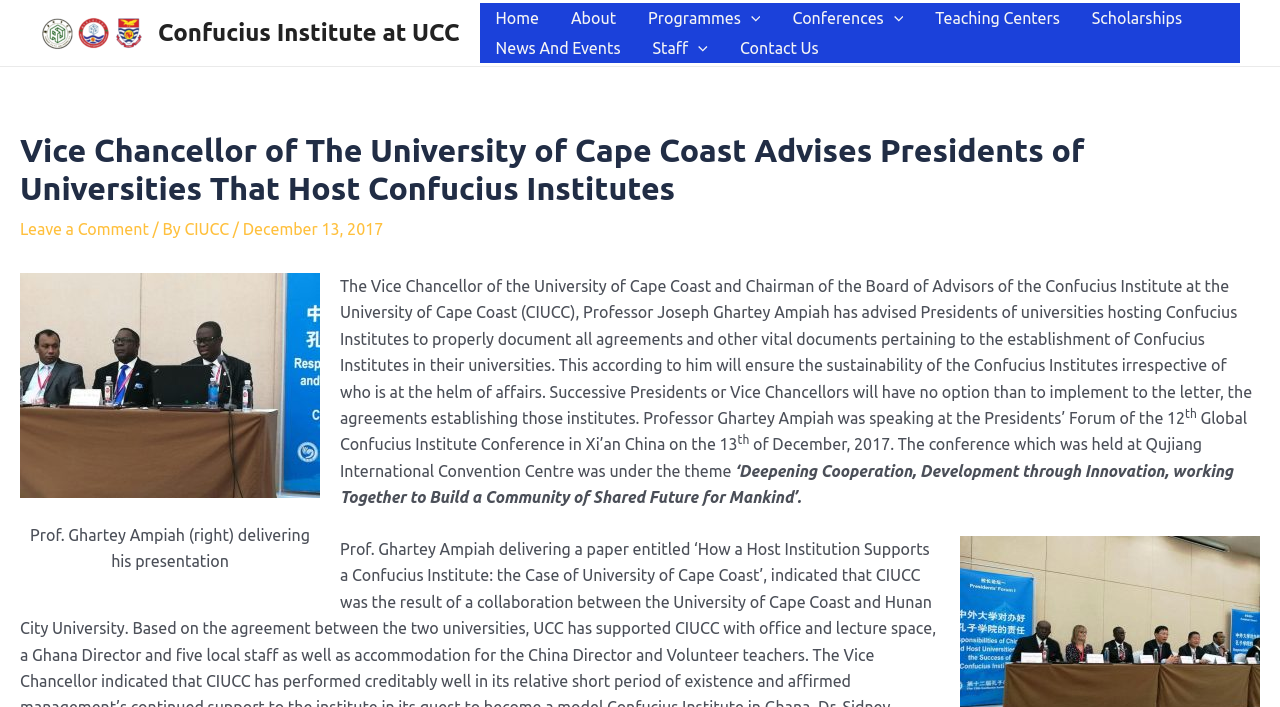Identify the main heading from the webpage and provide its text content.

Vice Chancellor of The University of Cape Coast Advises Presidents of Universities That Host Confucius Institutes